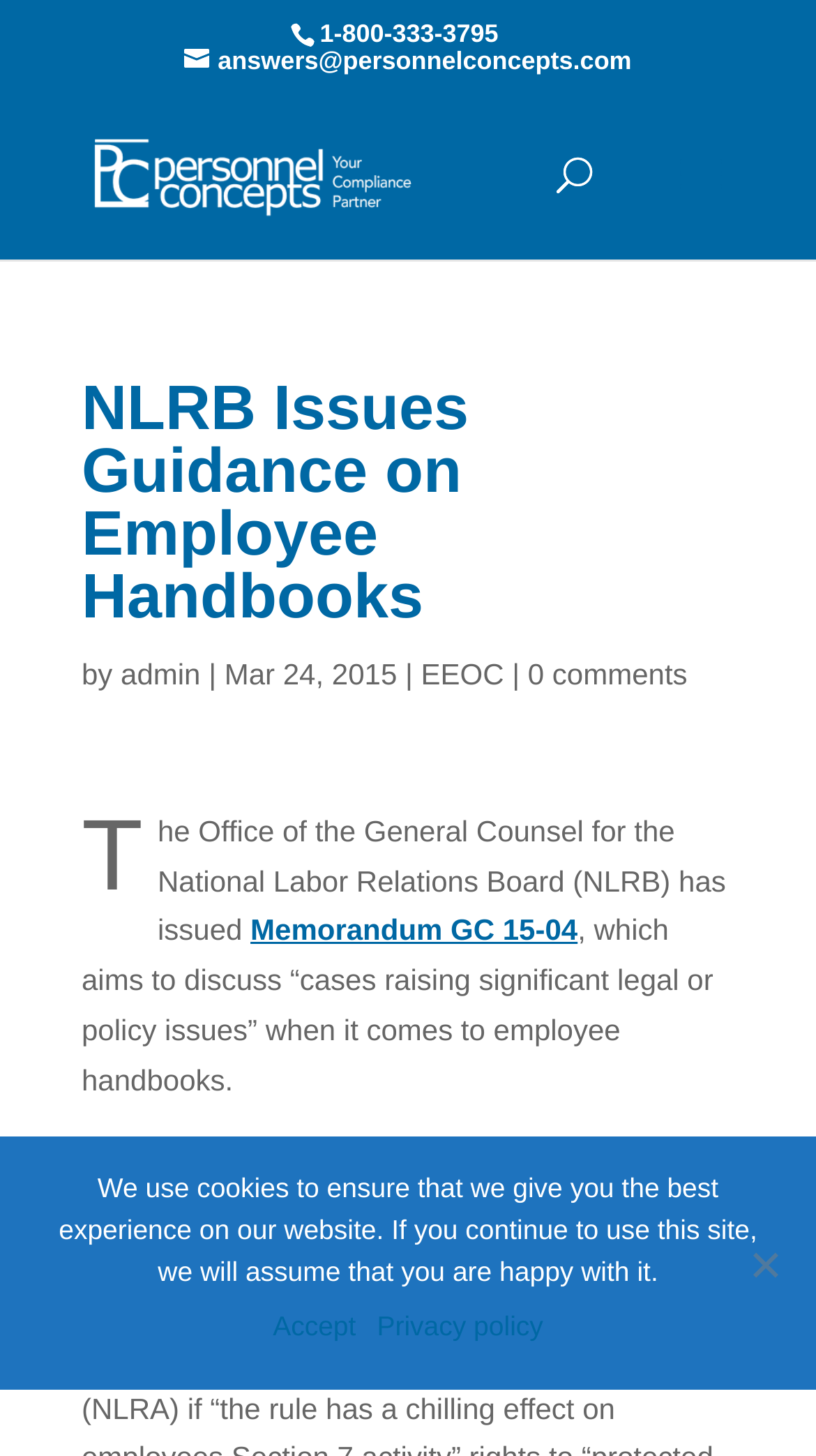What is the email address to contact?
Relying on the image, give a concise answer in one word or a brief phrase.

answers@personnelconcepts.com